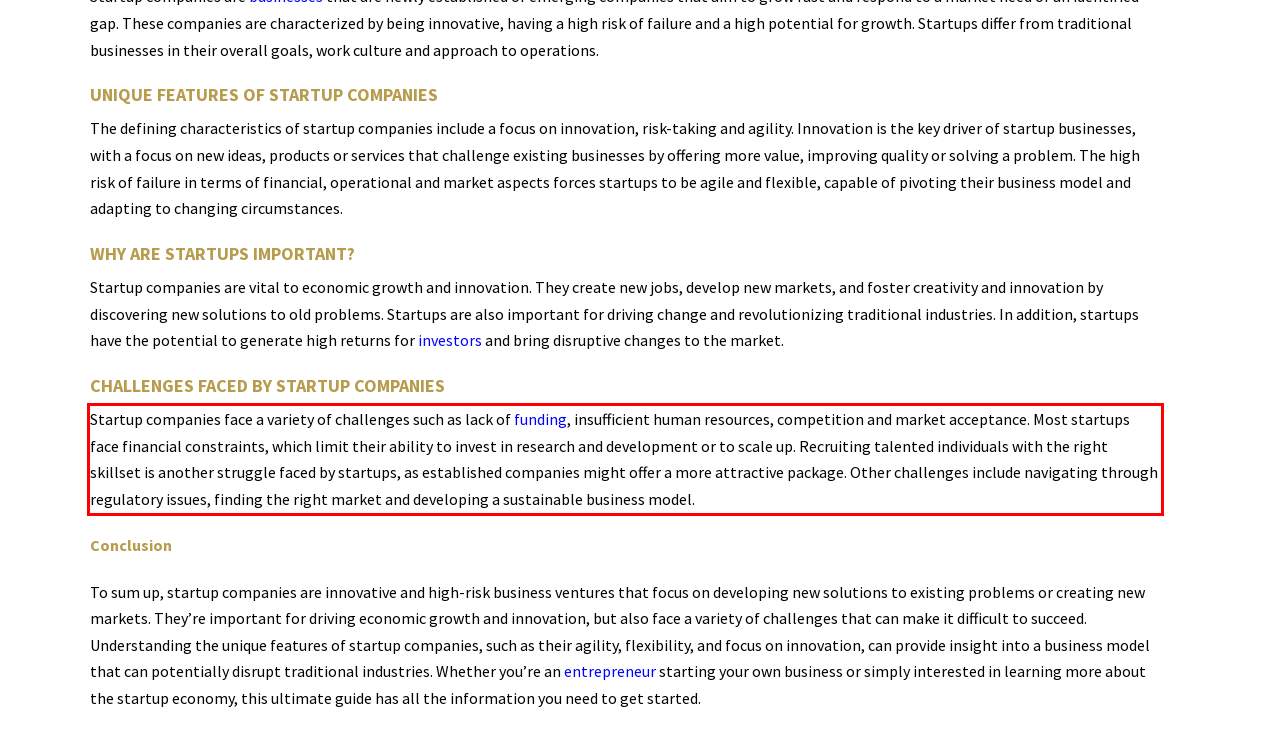Given a screenshot of a webpage, locate the red bounding box and extract the text it encloses.

Startup companies face a variety of challenges such as lack of funding, insufficient human resources, competition and market acceptance. Most startups face financial constraints, which limit their ability to invest in research and development or to scale up. Recruiting talented individuals with the right skillset is another struggle faced by startups, as established companies might offer a more attractive package. Other challenges include navigating through regulatory issues, finding the right market and developing a sustainable business model.